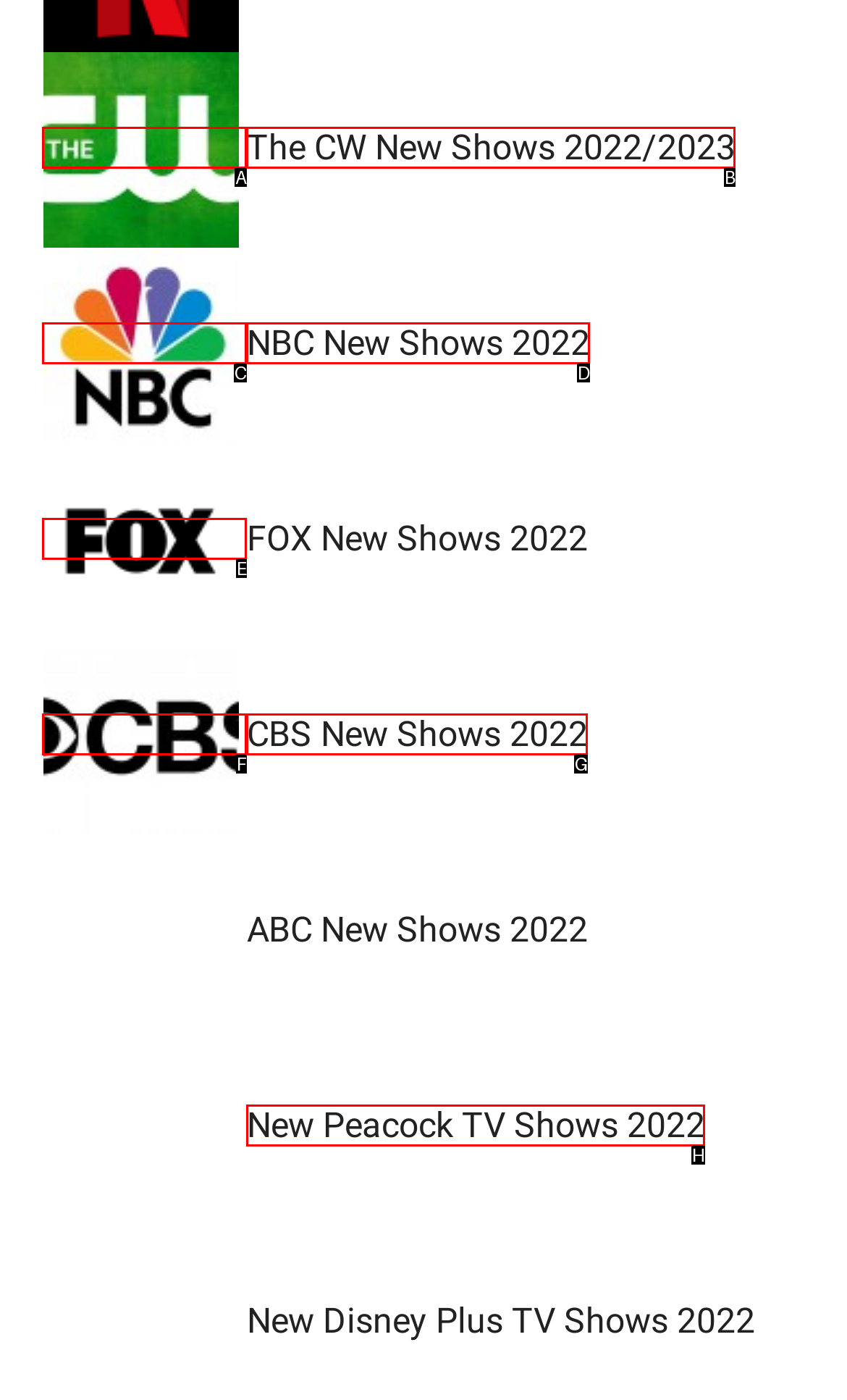Using the description: parent_node: NBC New Shows 2022, find the best-matching HTML element. Indicate your answer with the letter of the chosen option.

C